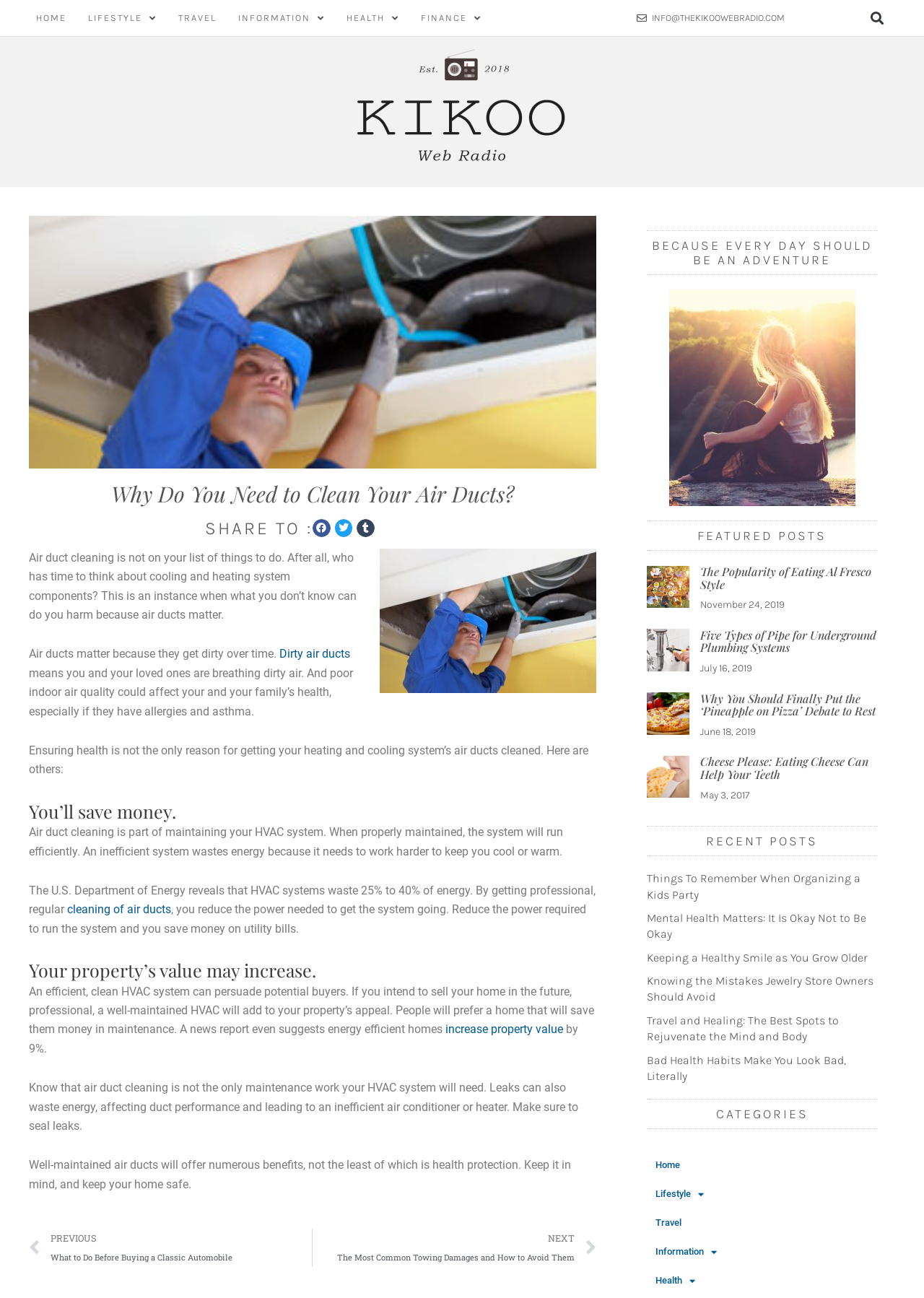Could you specify the bounding box coordinates for the clickable section to complete the following instruction: "Share on facebook"?

[0.338, 0.4, 0.358, 0.414]